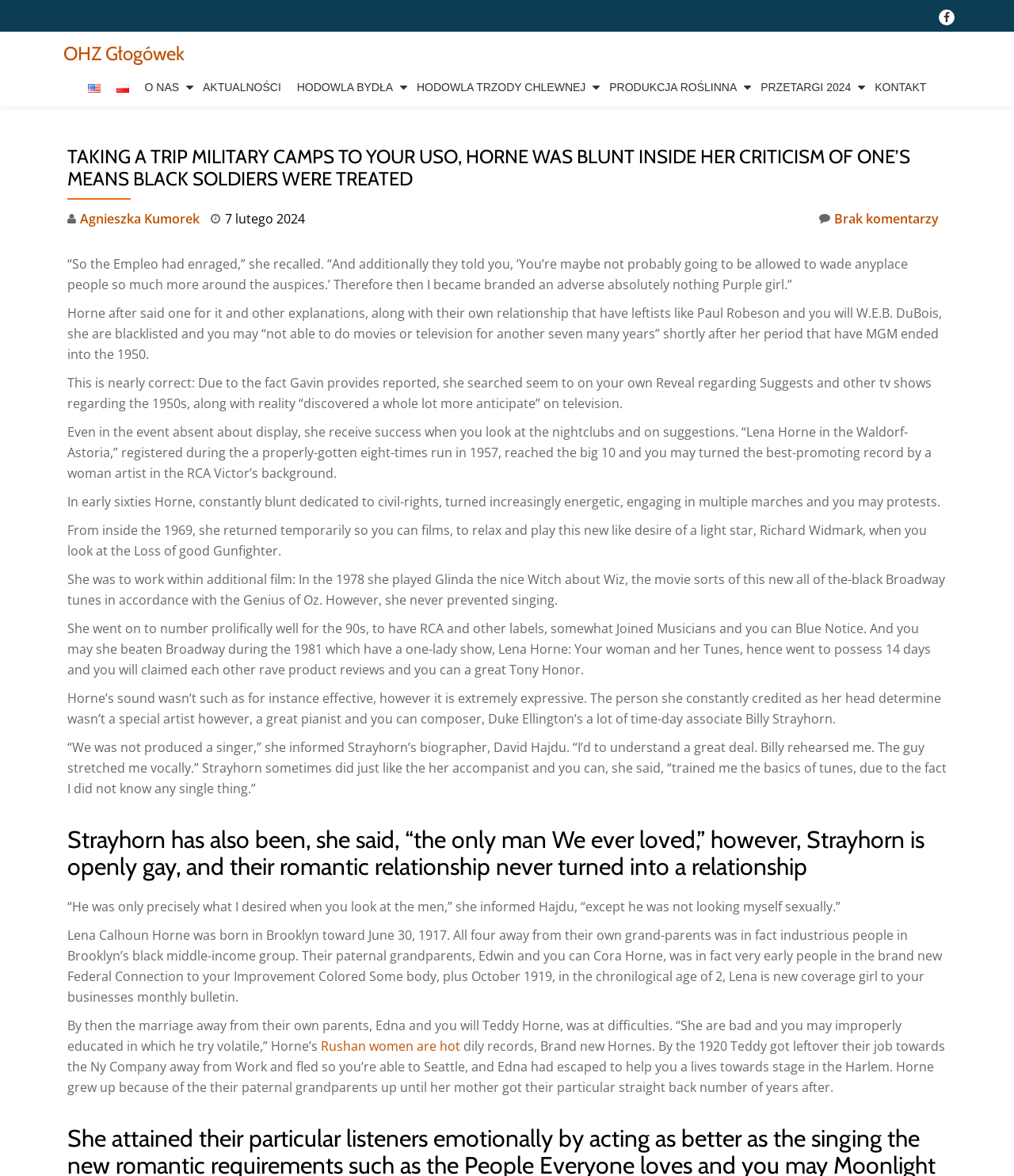Identify the bounding box of the HTML element described as: "Rushan women are hot".

[0.316, 0.958, 0.454, 0.972]